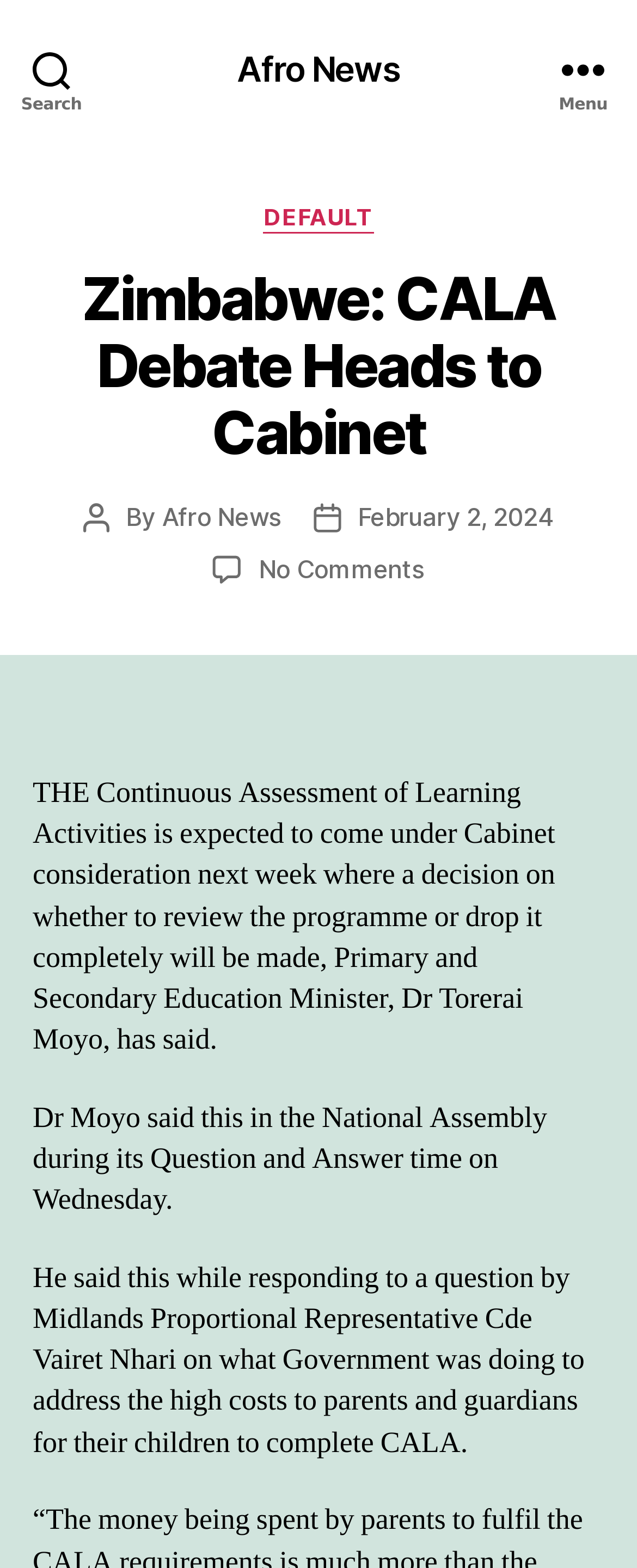Who is the Primary and Secondary Education Minister?
Please provide a single word or phrase in response based on the screenshot.

Dr Torerai Moyo